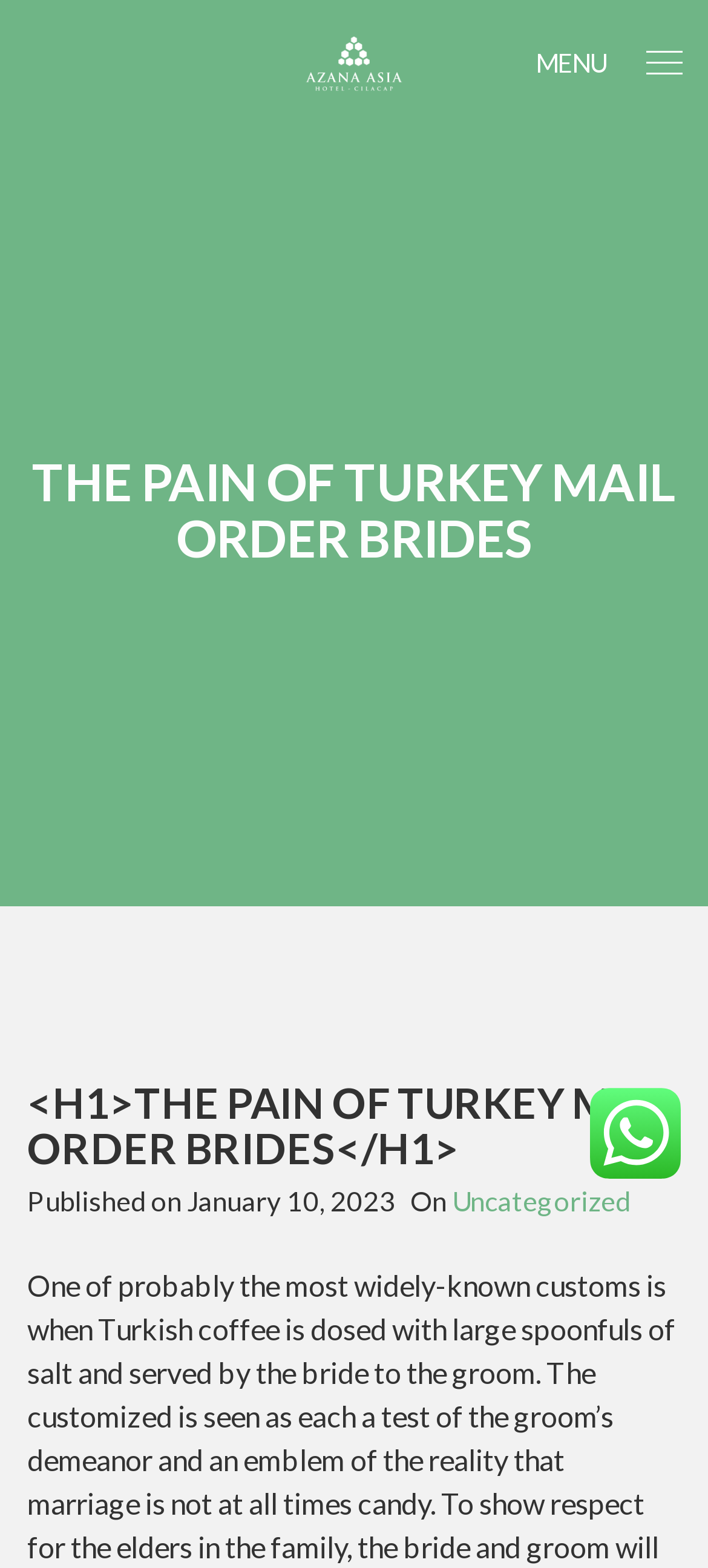How many images are on the webpage?
Based on the image, respond with a single word or phrase.

2